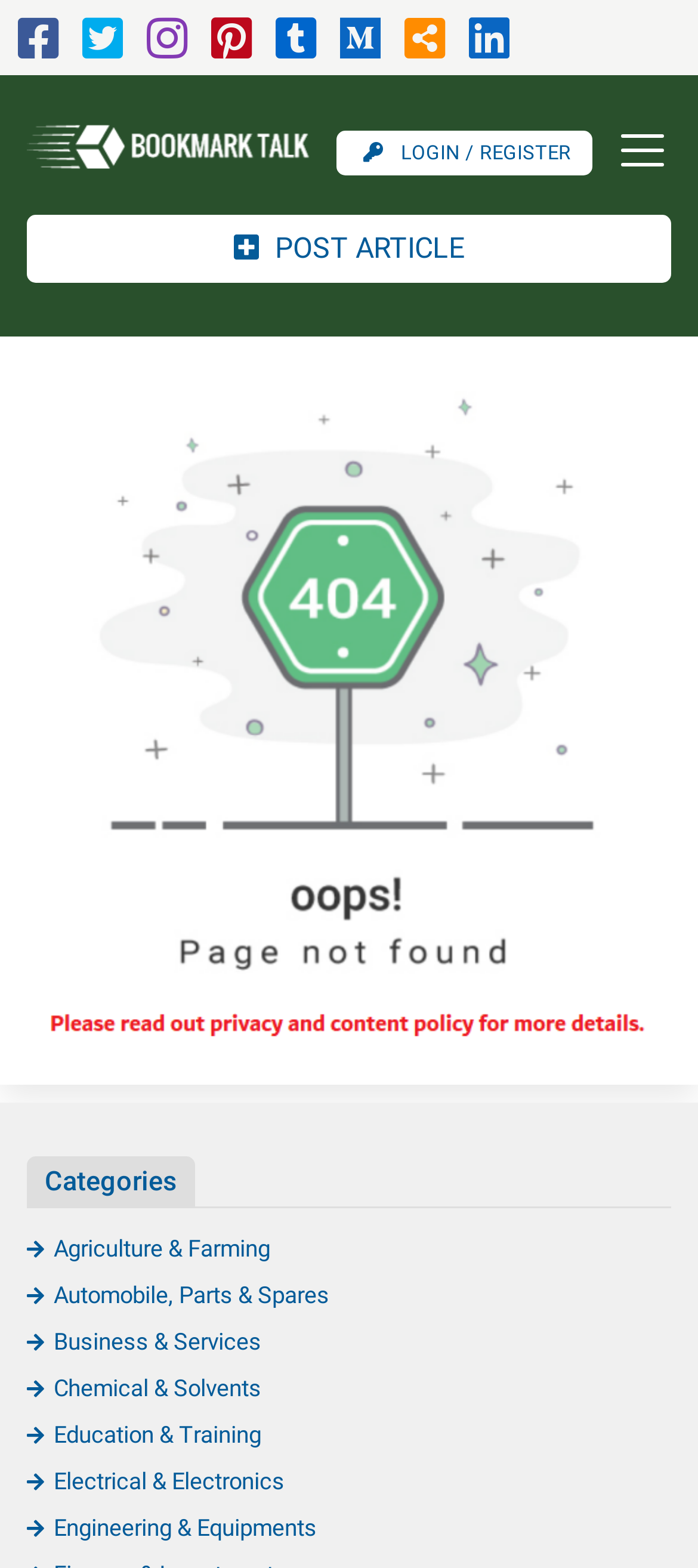Determine the bounding box coordinates of the region that needs to be clicked to achieve the task: "Click the bookmarktalk.com logo".

[0.038, 0.065, 0.449, 0.126]